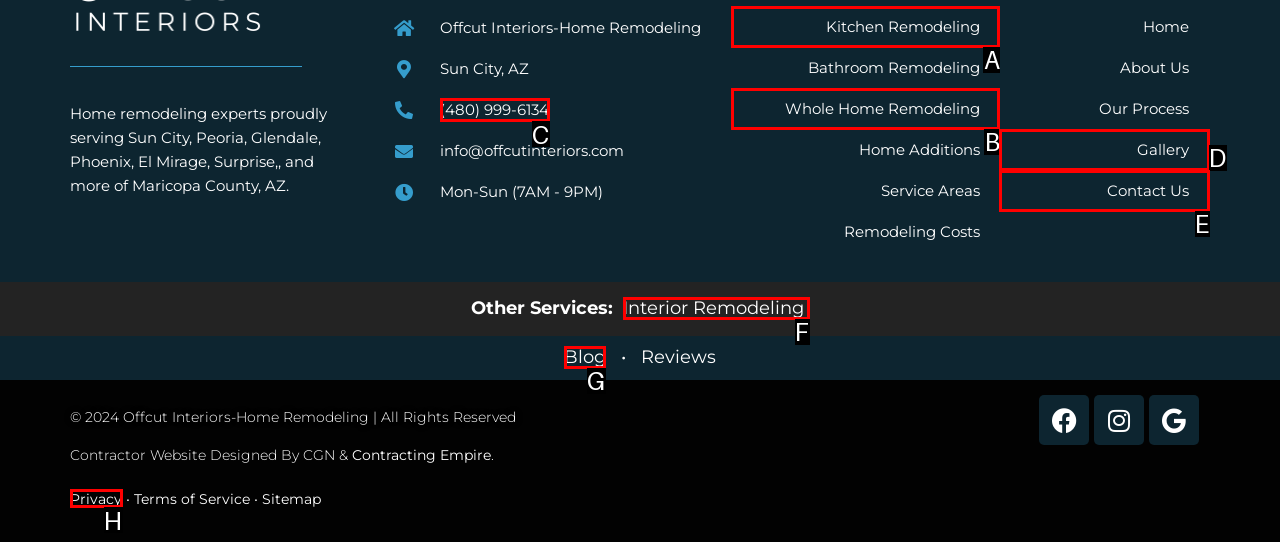Find the appropriate UI element to complete the task: Go to Facebook. Indicate your choice by providing the letter of the element.

None